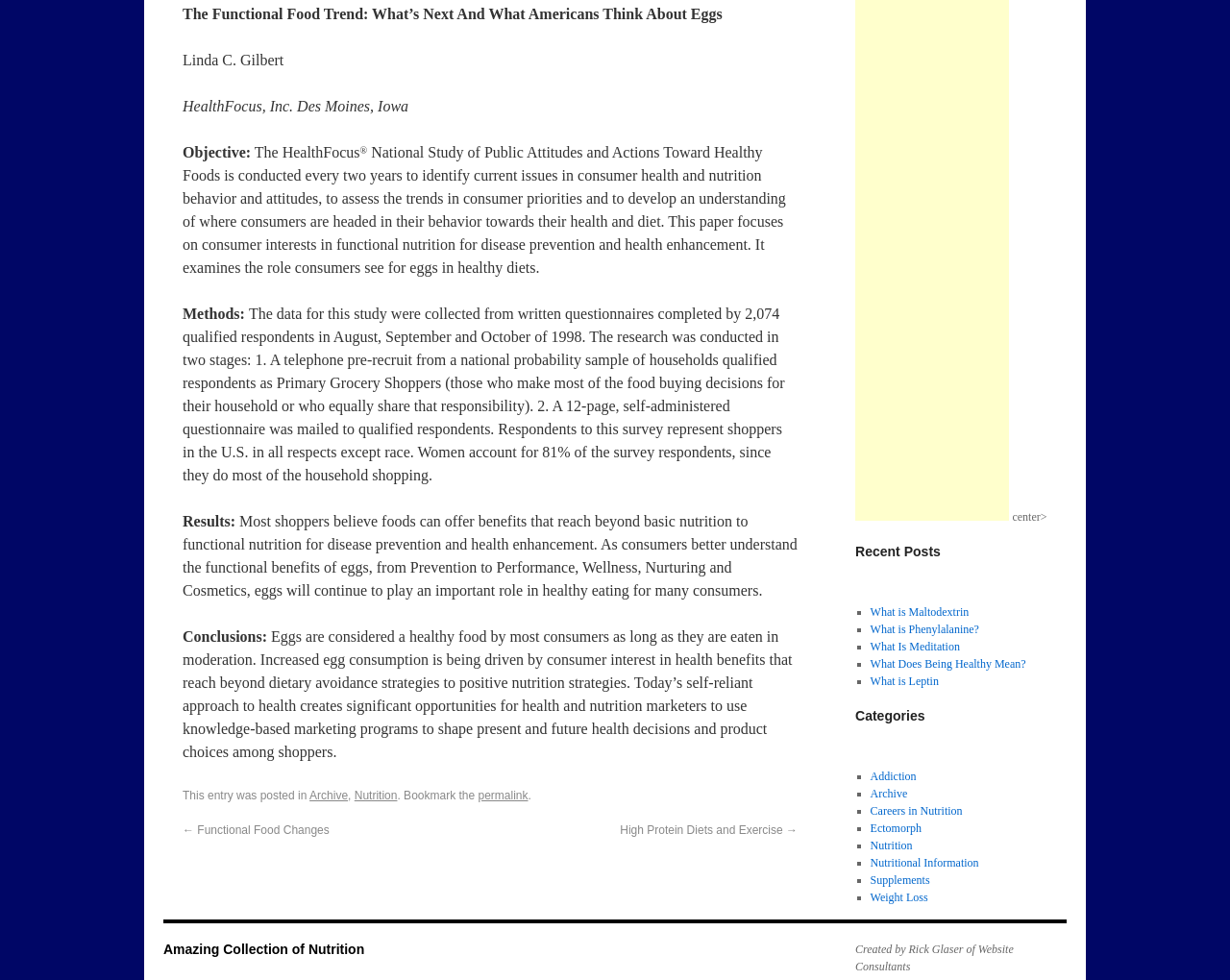Identify the bounding box coordinates for the UI element described by the following text: "What Does Being Healthy Mean?". Provide the coordinates as four float numbers between 0 and 1, in the format [left, top, right, bottom].

[0.707, 0.671, 0.834, 0.684]